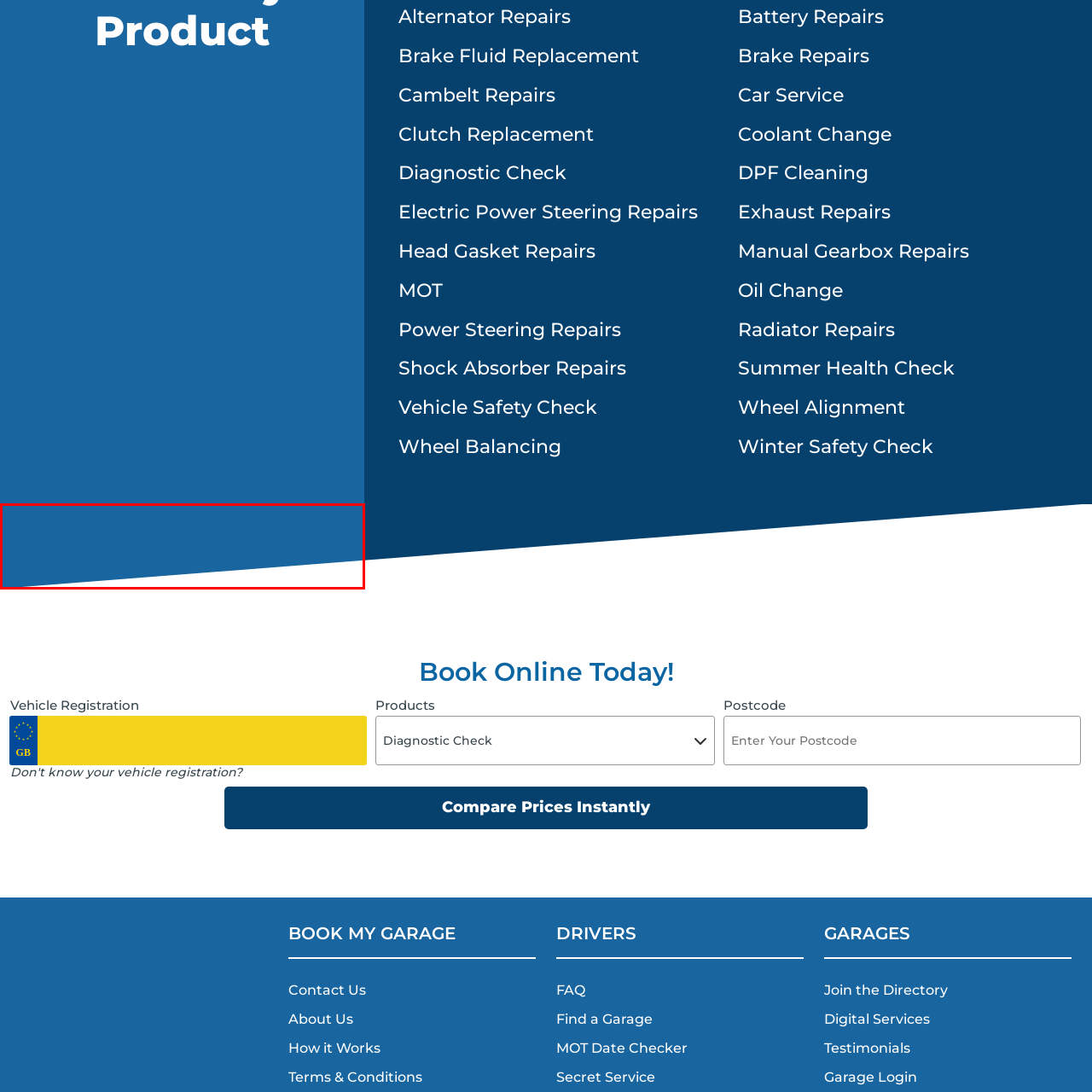What type of services are promoted by the banner?
Examine the content inside the red bounding box and give a comprehensive answer to the question.

The caption states that the banner is associated with 'various automotive services', which includes services like brake fluid replacement, diagnostic checks, and battery repairs, as mentioned in the caption.